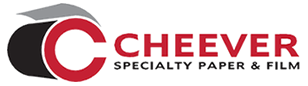What is the company's focus?
Using the image, answer in one word or phrase.

Specialized materials